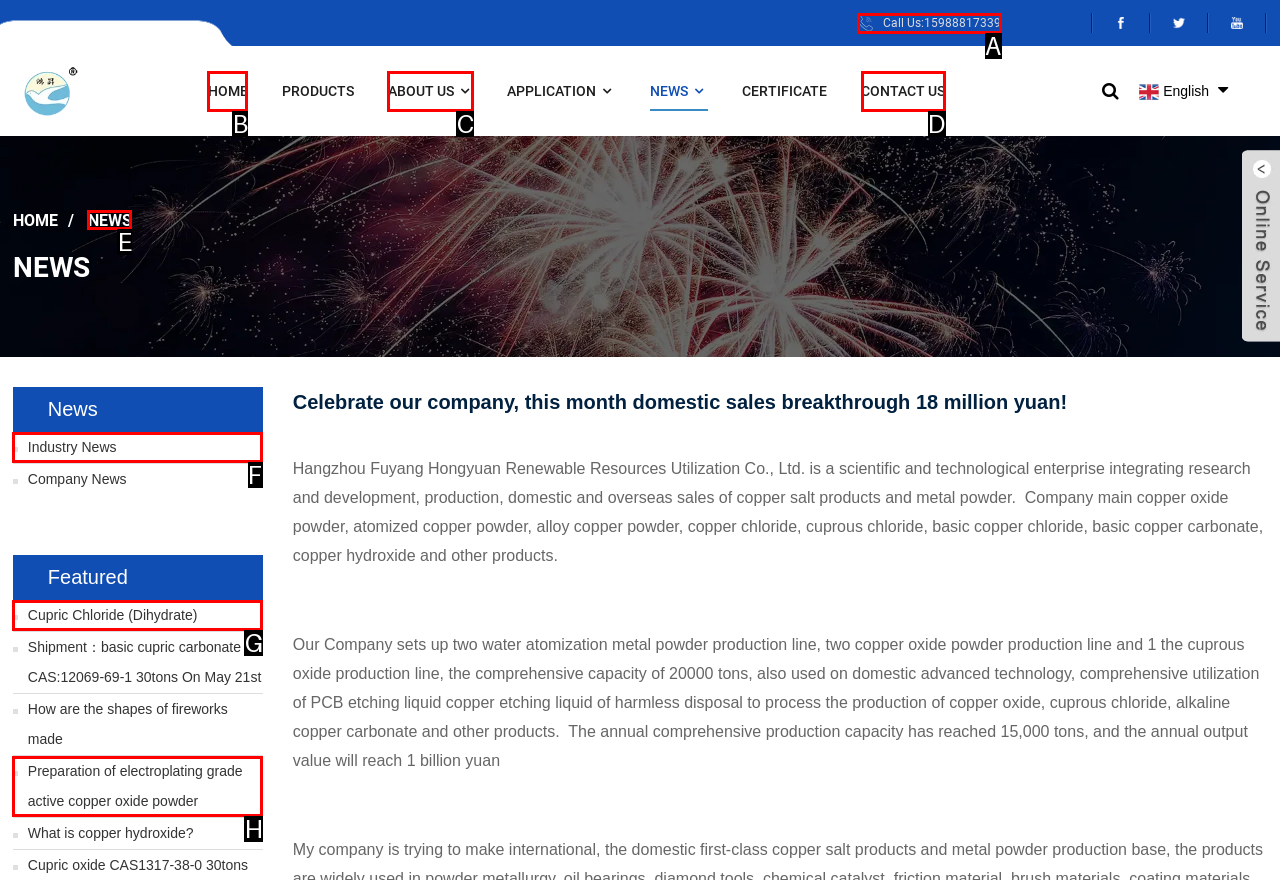Tell me the letter of the UI element I should click to accomplish the task: View the company news based on the choices provided in the screenshot.

F